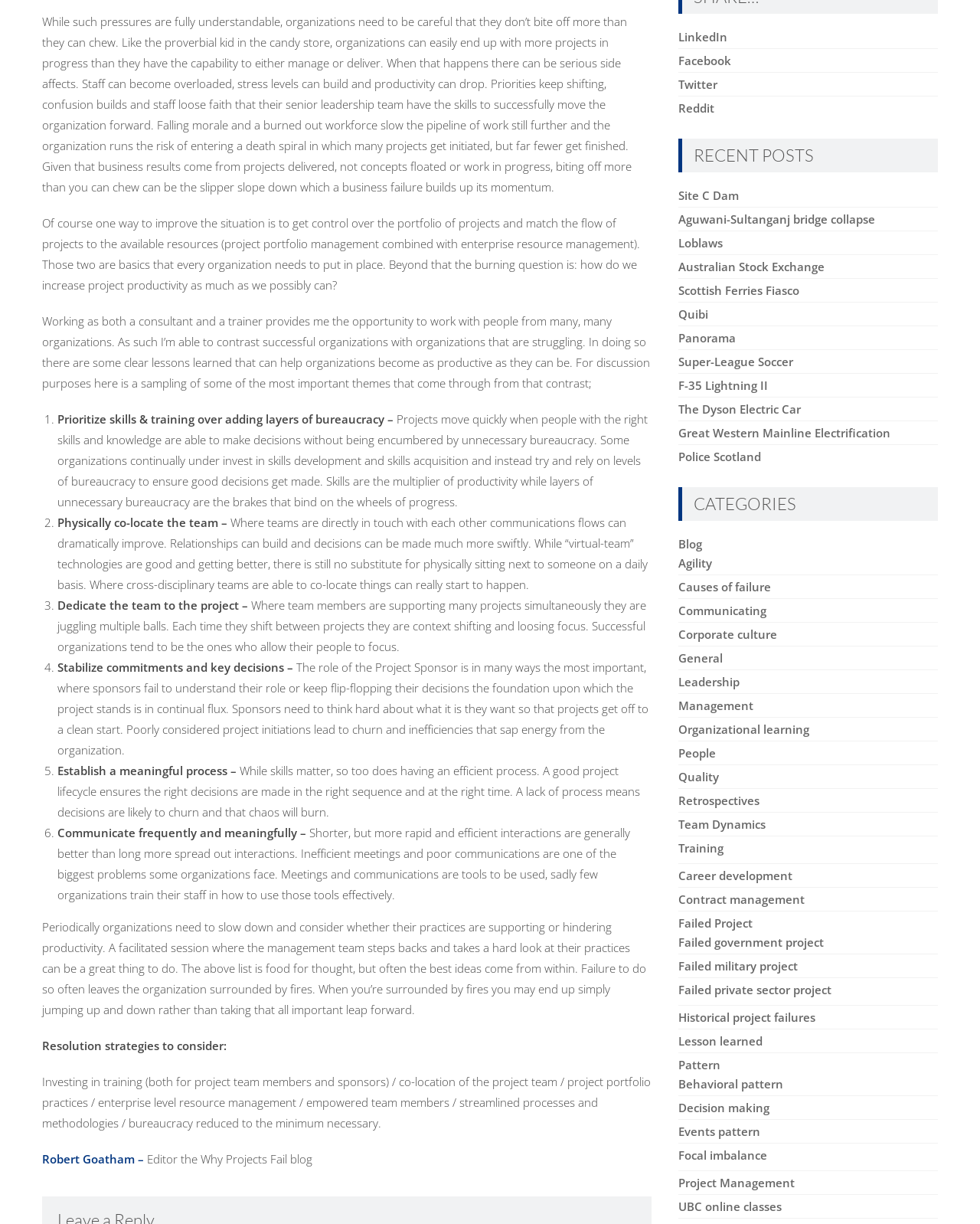Extract the bounding box coordinates of the UI element described: "Agility". Provide the coordinates in the format [left, top, right, bottom] with values ranging from 0 to 1.

[0.692, 0.454, 0.726, 0.466]